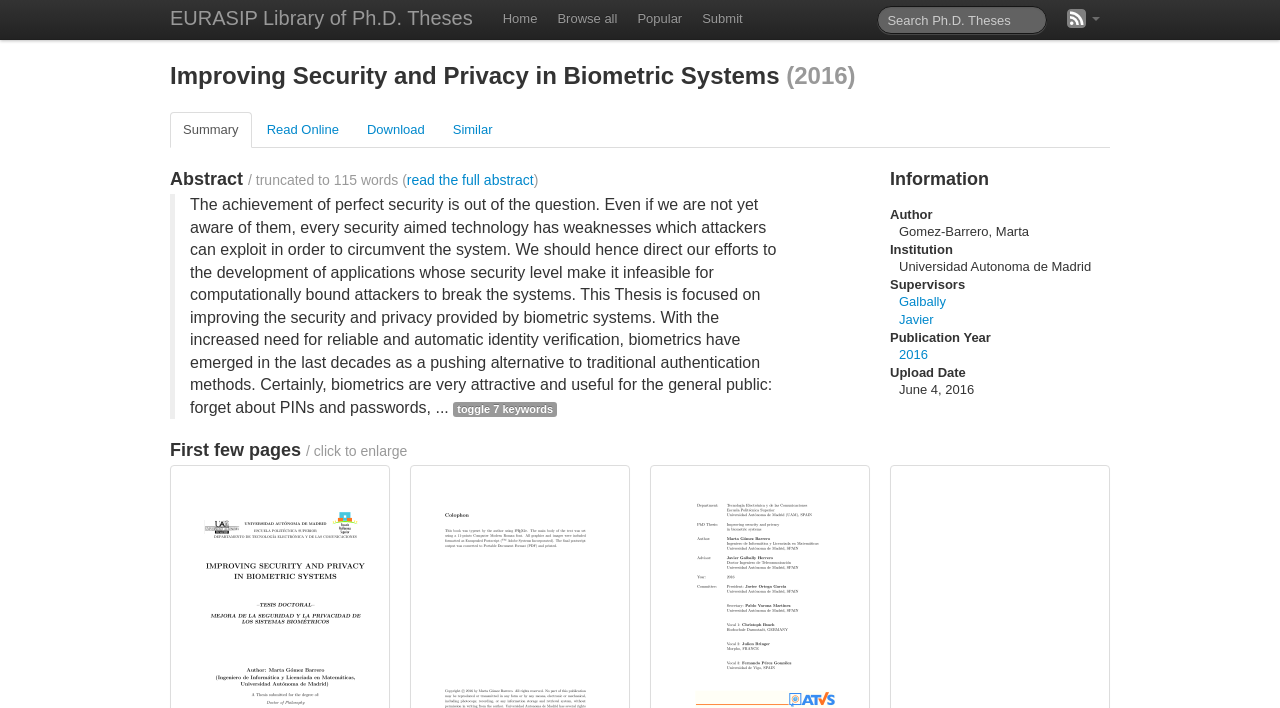What is the name of the institution where the thesis was written?
Answer the question with as much detail as possible.

The institution where the thesis was written can be found in the 'Information' section, which is located below the abstract. In this section, there is a description list with terms and details. The term 'Institution' has a detail 'Universidad Autonoma de Madrid', which indicates that the thesis was written at this institution.